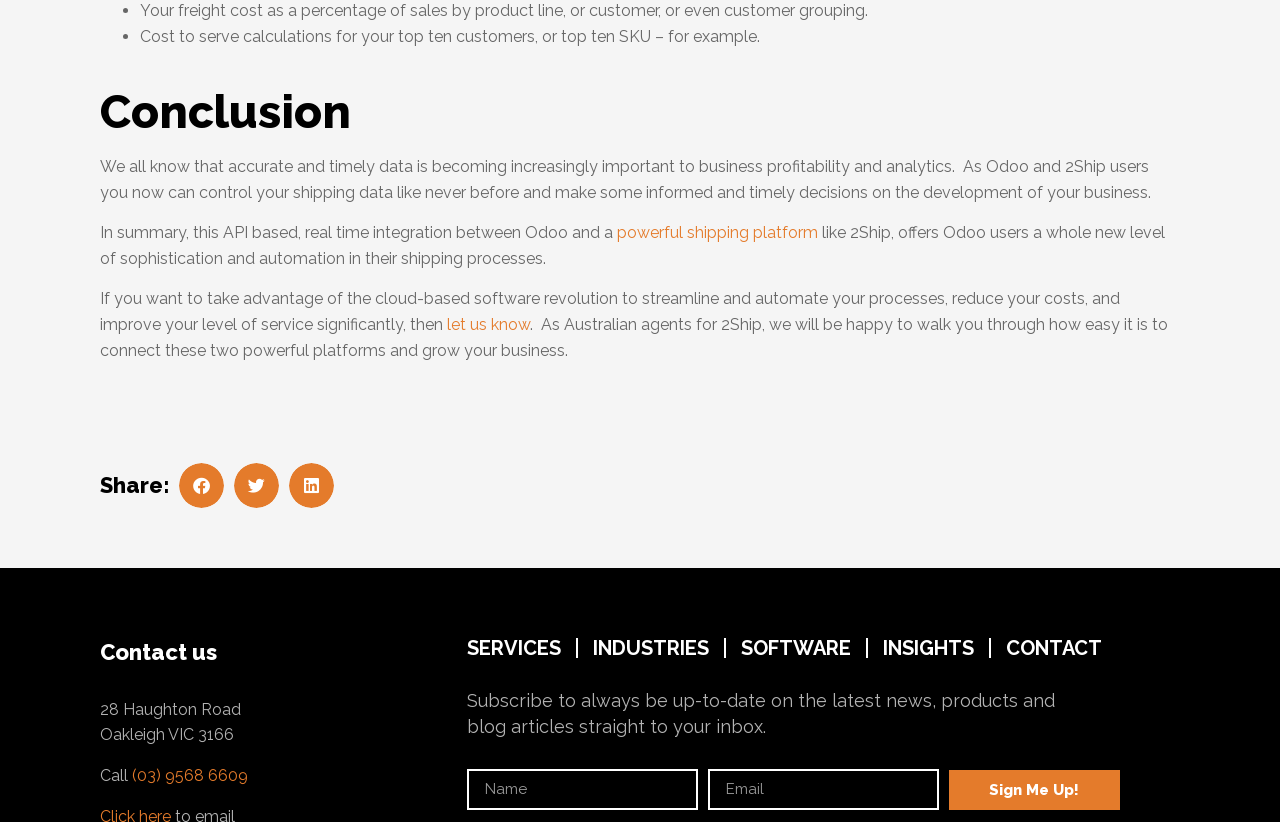Please provide a detailed answer to the question below by examining the image:
What is the purpose of the 'Sign Me Up!' button?

The 'Sign Me Up!' button is used to subscribe to the newsletter, allowing users to receive the latest news, products, and blog articles straight to their inbox.